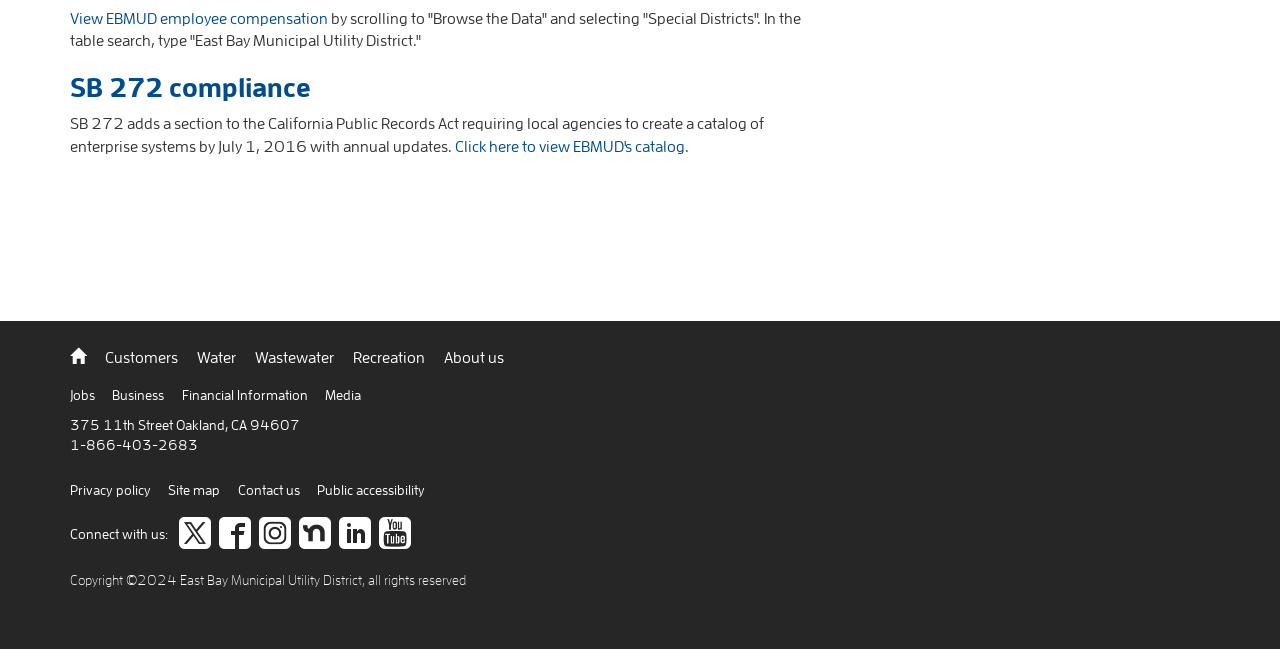Please mark the bounding box coordinates of the area that should be clicked to carry out the instruction: "Go back to home".

[0.055, 0.518, 0.08, 0.545]